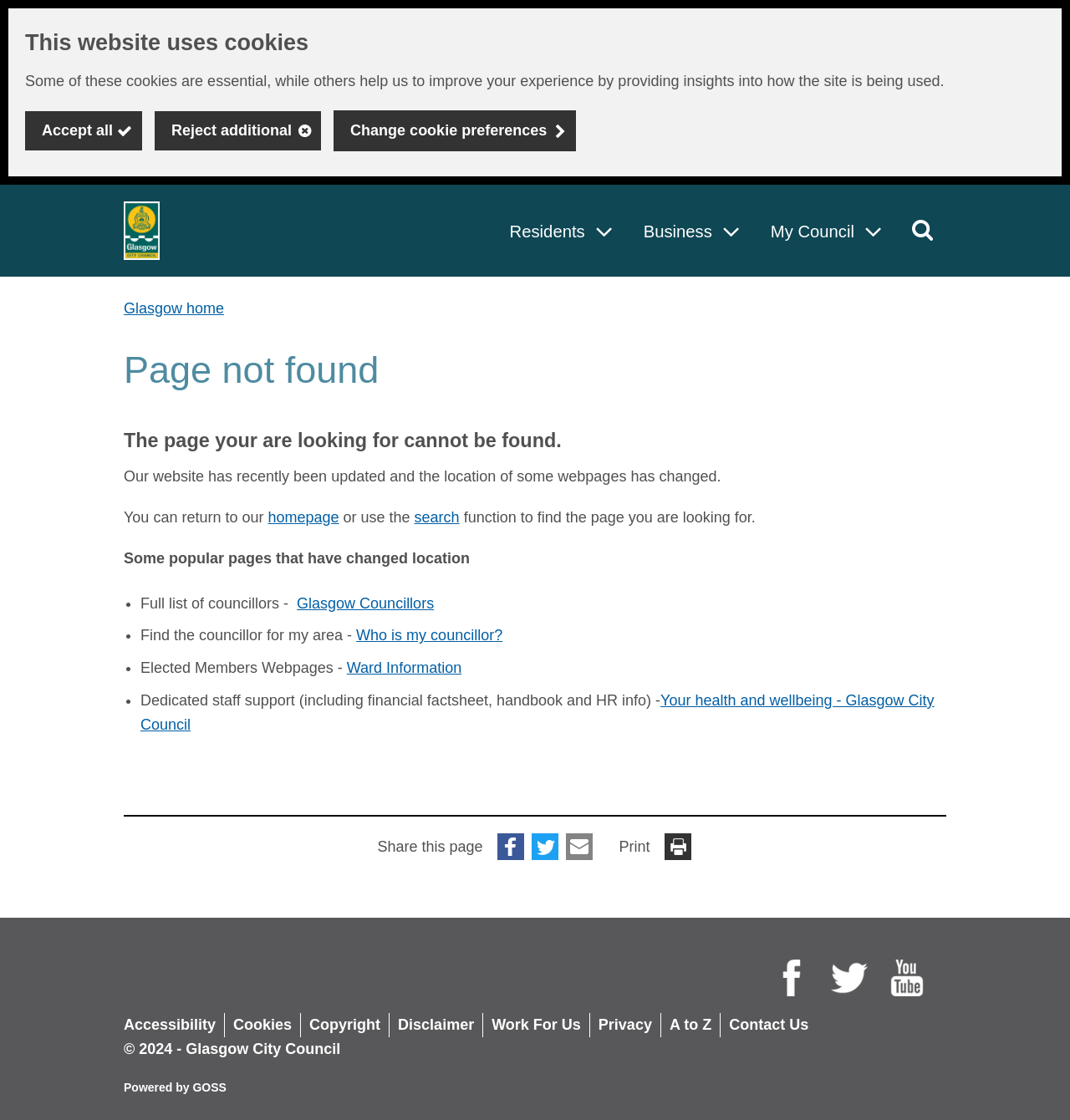Can you show the bounding box coordinates of the region to click on to complete the task described in the instruction: "Contact Us"?

[0.681, 0.905, 0.763, 0.926]